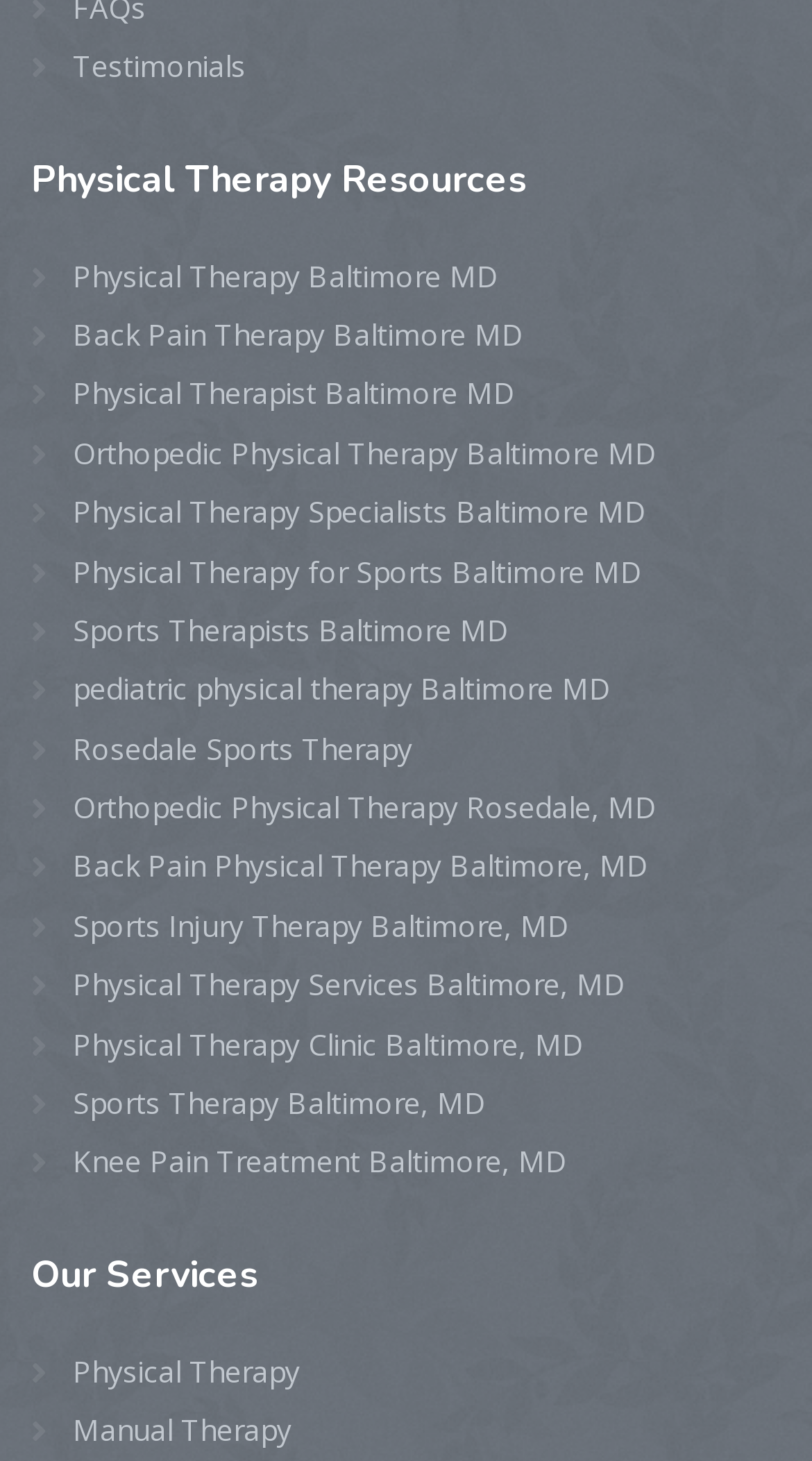What is the first link on the webpage?
Answer the question with a single word or phrase derived from the image.

Testimonials